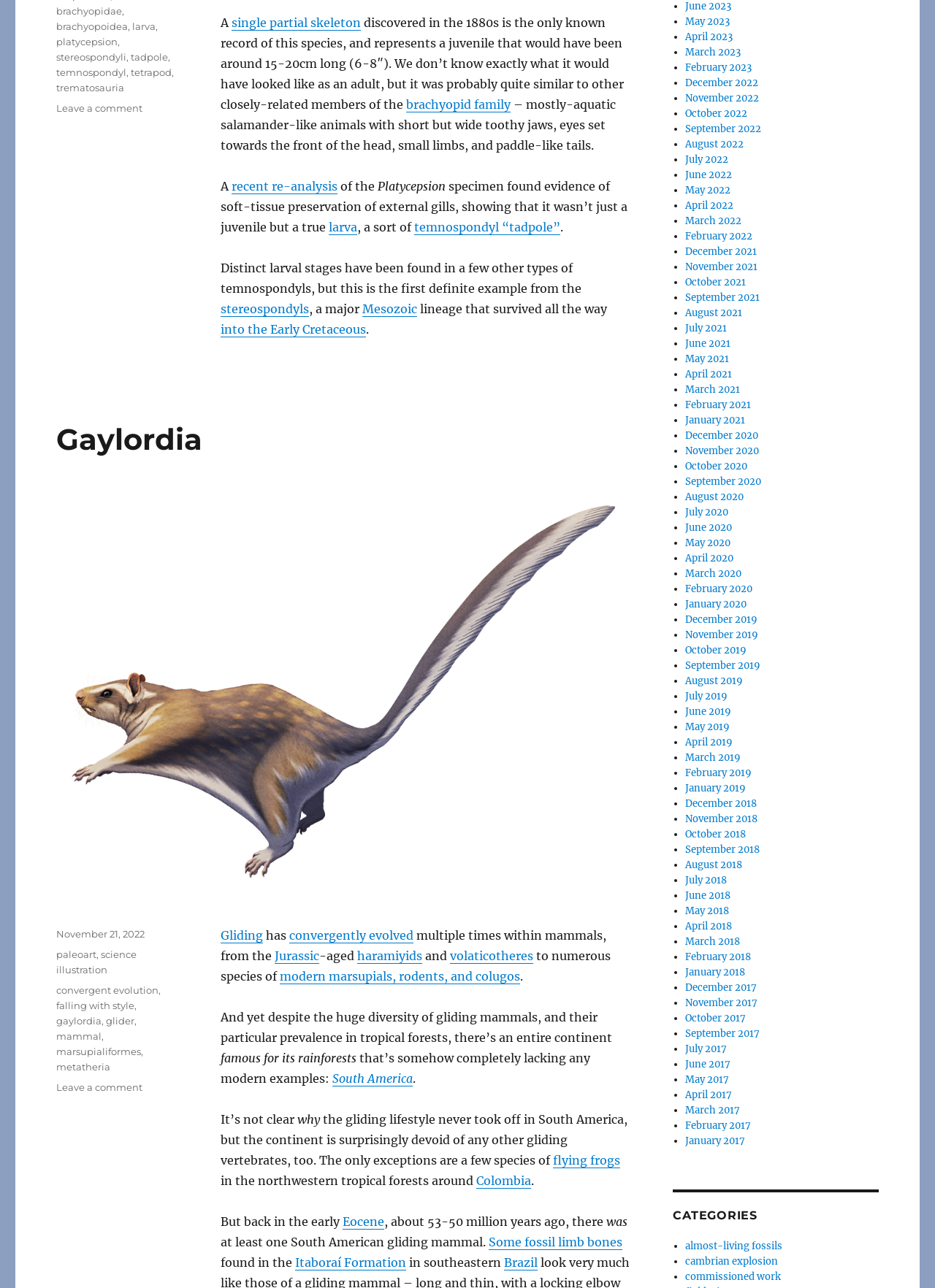Find the UI element described as: "Leave a comment on Gaylordia" and predict its bounding box coordinates. Ensure the coordinates are four float numbers between 0 and 1, [left, top, right, bottom].

[0.06, 0.84, 0.153, 0.849]